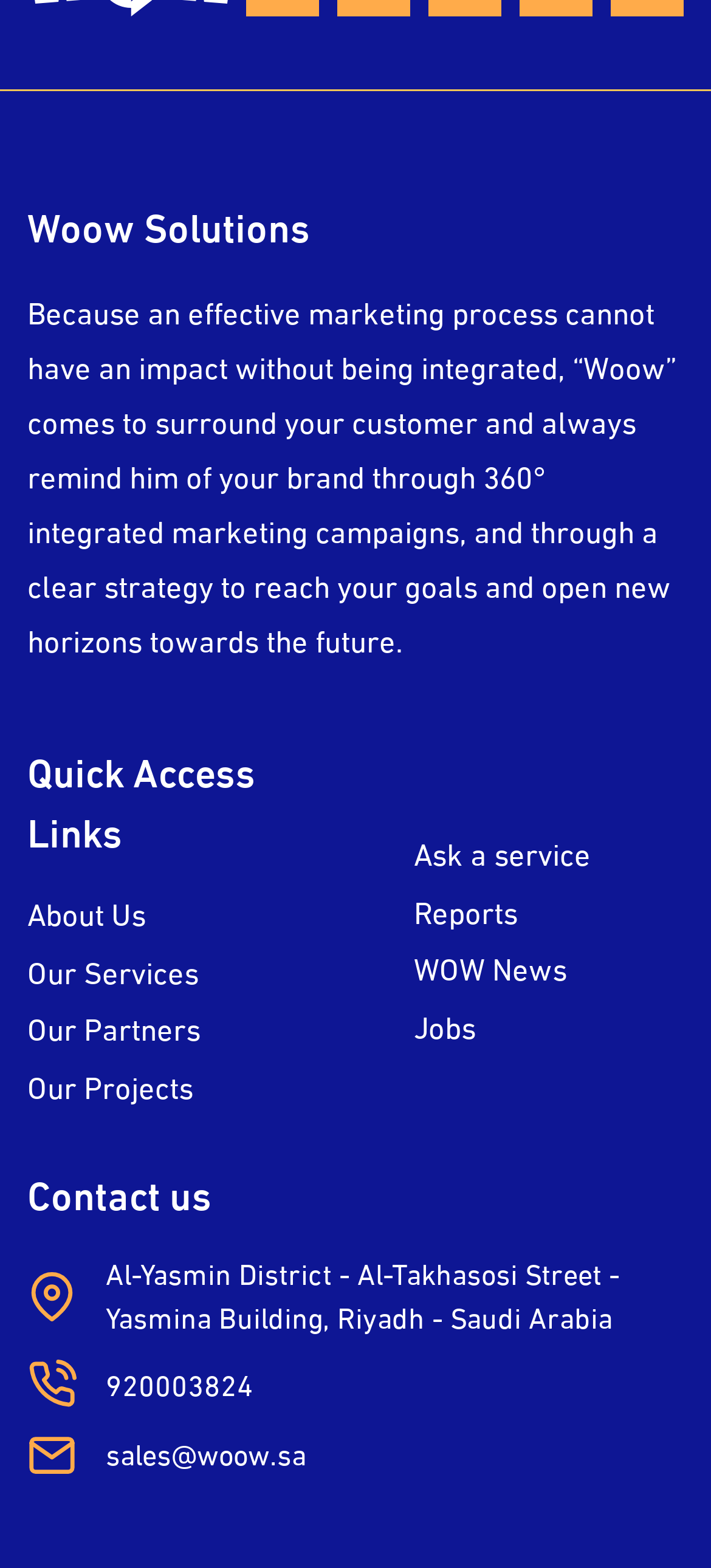How many quick access links are available?
From the image, respond using a single word or phrase.

5